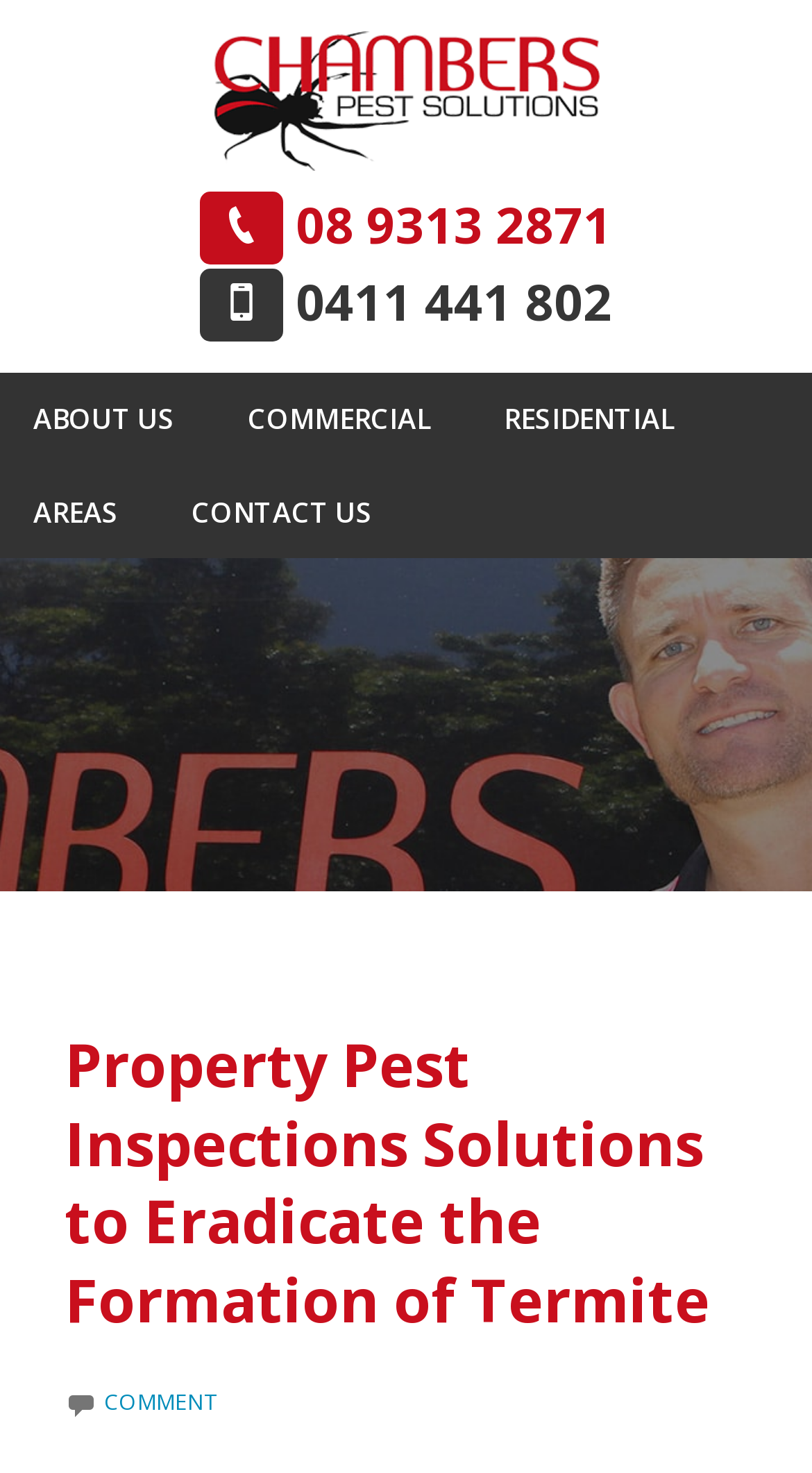Please find the bounding box coordinates of the element that must be clicked to perform the given instruction: "Click the 'Go back home' link". The coordinates should be four float numbers from 0 to 1, i.e., [left, top, right, bottom].

None